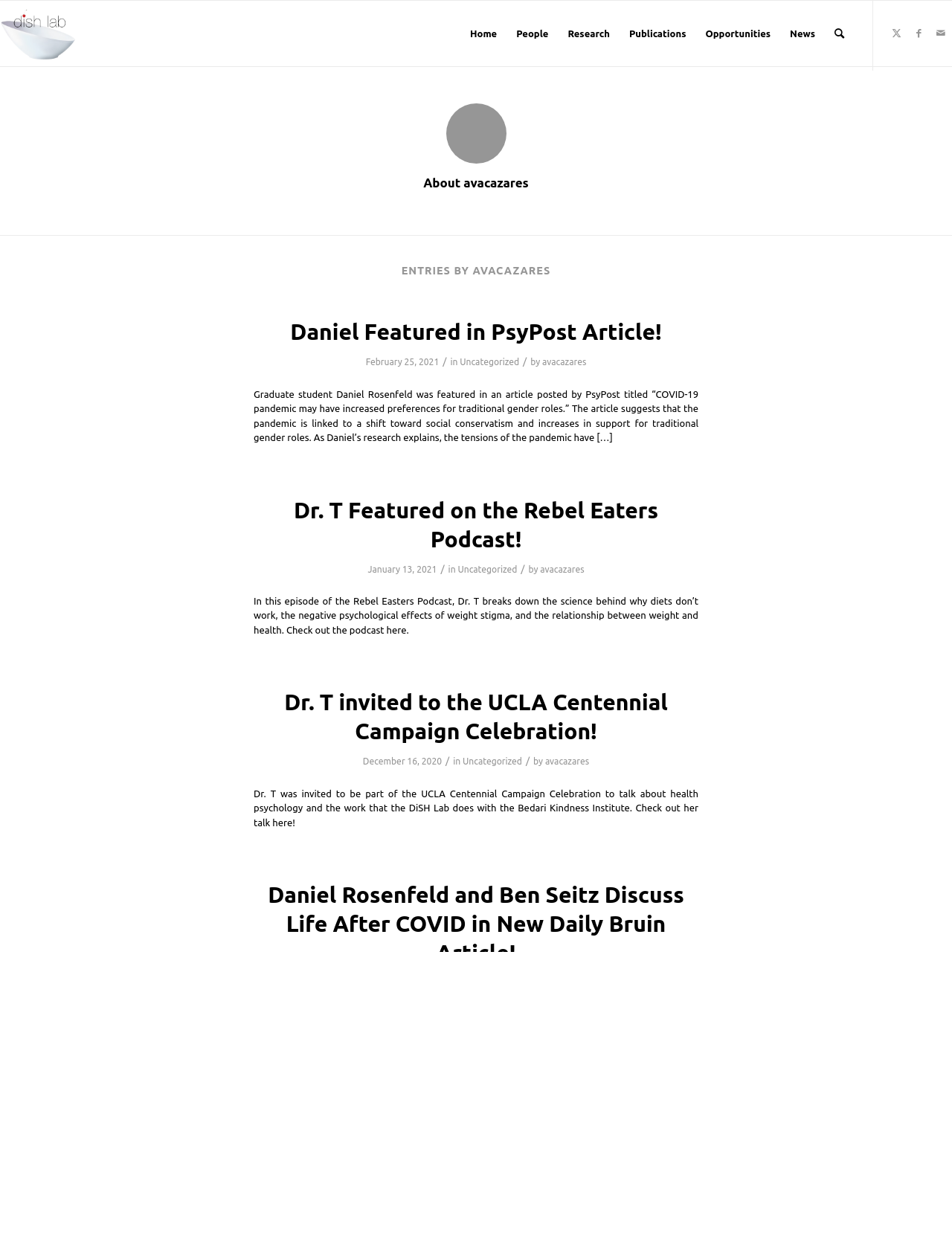Produce an elaborate caption capturing the essence of the webpage.

The webpage is about avacazares, a researcher or academic, and is part of the DiSH Lab. At the top of the page, there is a menu bar with links to different sections, including Home, People, Research, Publications, Opportunities, News, and Search. To the right of the menu bar, there are three social media links to X, Facebook, and Mail.

Below the menu bar, there is a heading that reads "About avacazares" and another heading that reads "ENTRIES BY AVACAZARES". The main content of the page is a list of four articles or blog posts, each with a heading, a link to read more, and a brief summary. The articles are arranged in a vertical column, with the most recent one at the top.

The first article is about Daniel Rosenfeld being featured in a PsyPost article, and it includes a link to the article and a brief summary of the content. The second article is about Dr. T being featured on the Rebel Eaters Podcast, and it includes a link to the podcast and a brief summary of the content. The third article is about Dr. T being invited to the UCLA Centennial Campaign Celebration, and it includes a link to her talk and a brief summary of the content. The fourth article is about Daniel Rosenfeld and Ben Seitz discussing life after COVID in a Daily Bruin article, and it includes a link to the article and a brief summary of the content.

Each article also includes the date it was posted, with the most recent one at the top. The dates range from February 25, 2021, to September 28, 2020.